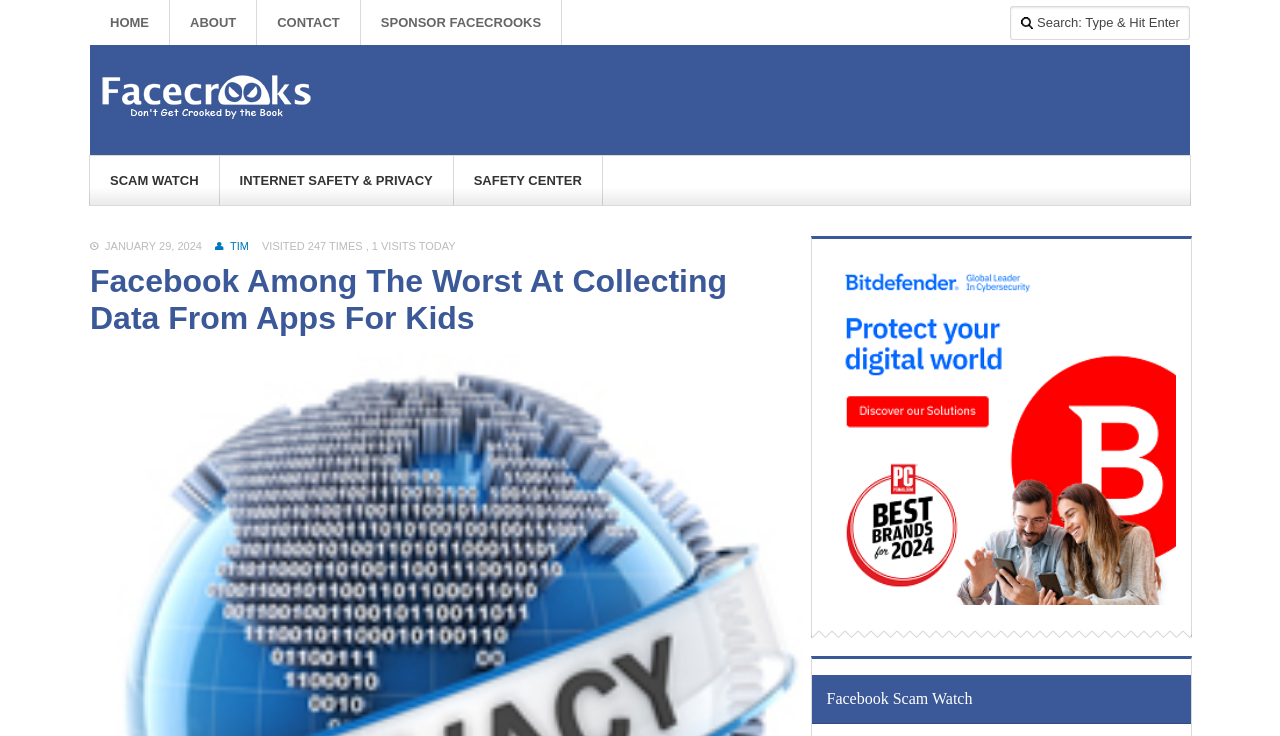From the image, can you give a detailed response to the question below:
What is the purpose of the textbox at the top right corner?

The purpose of the textbox can be determined by looking at the static text element with the text 'Search: Type & Hit Enter' which is located next to the textbox, indicating that it is a search function.